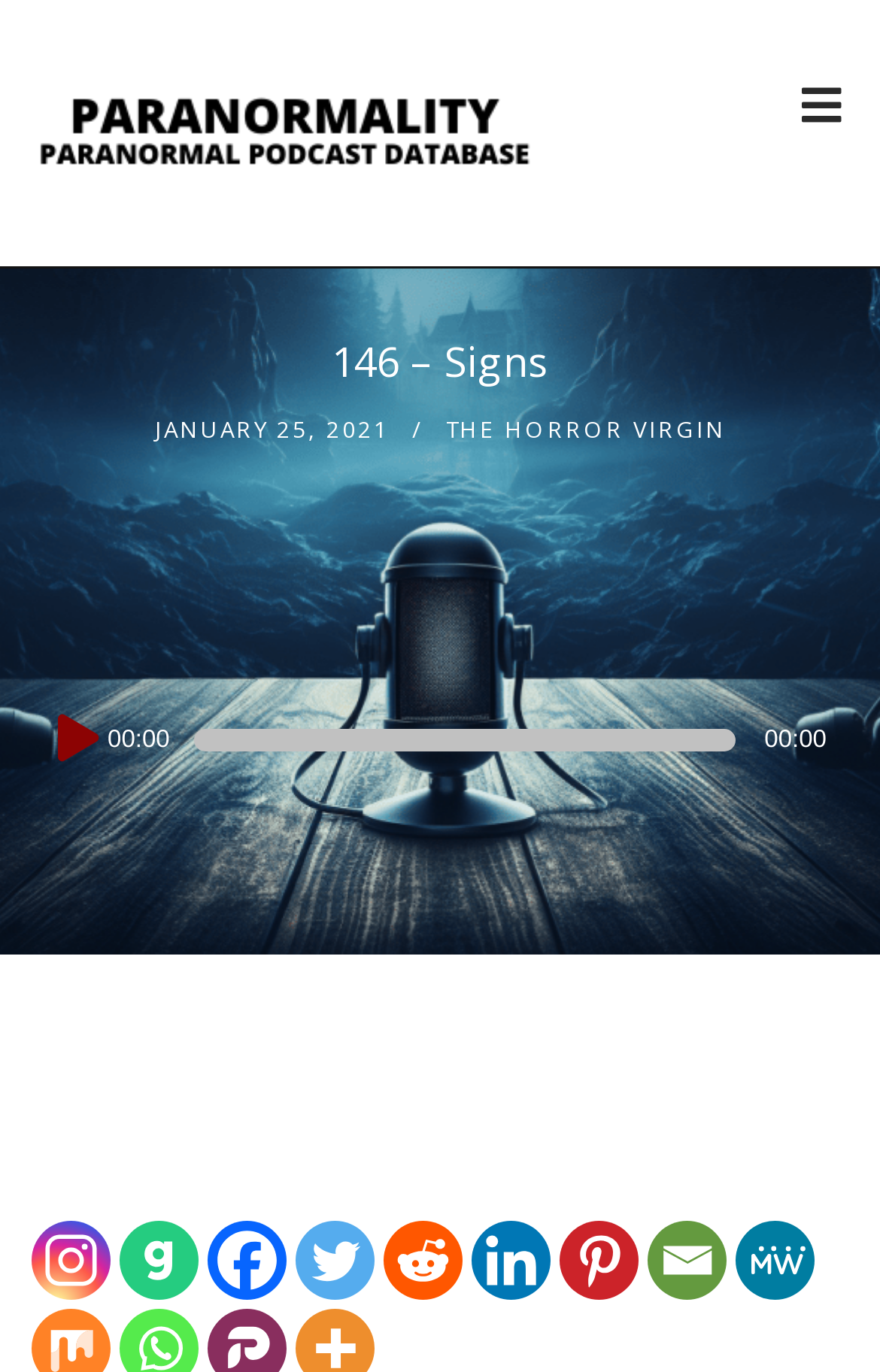What is the purpose of the slider?
Give a detailed and exhaustive answer to the question.

I found the answer by looking at the slider element with the description 'Time Slider' which is located below the Audio Player element. It is likely used to control the playback time of the audio.